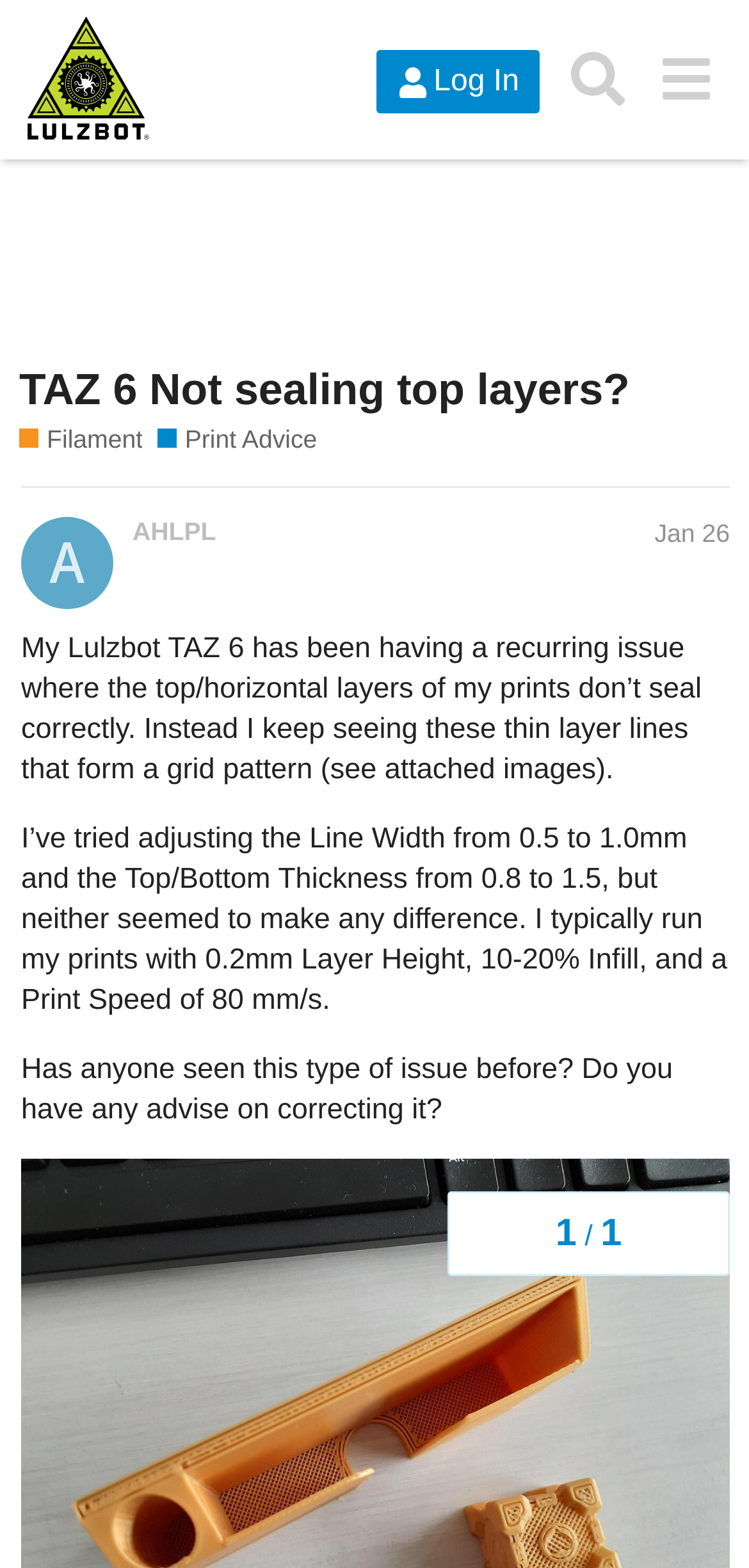Please answer the following question using a single word or phrase: 
What is the name of the printer model discussed?

Lulzbot TAZ 6